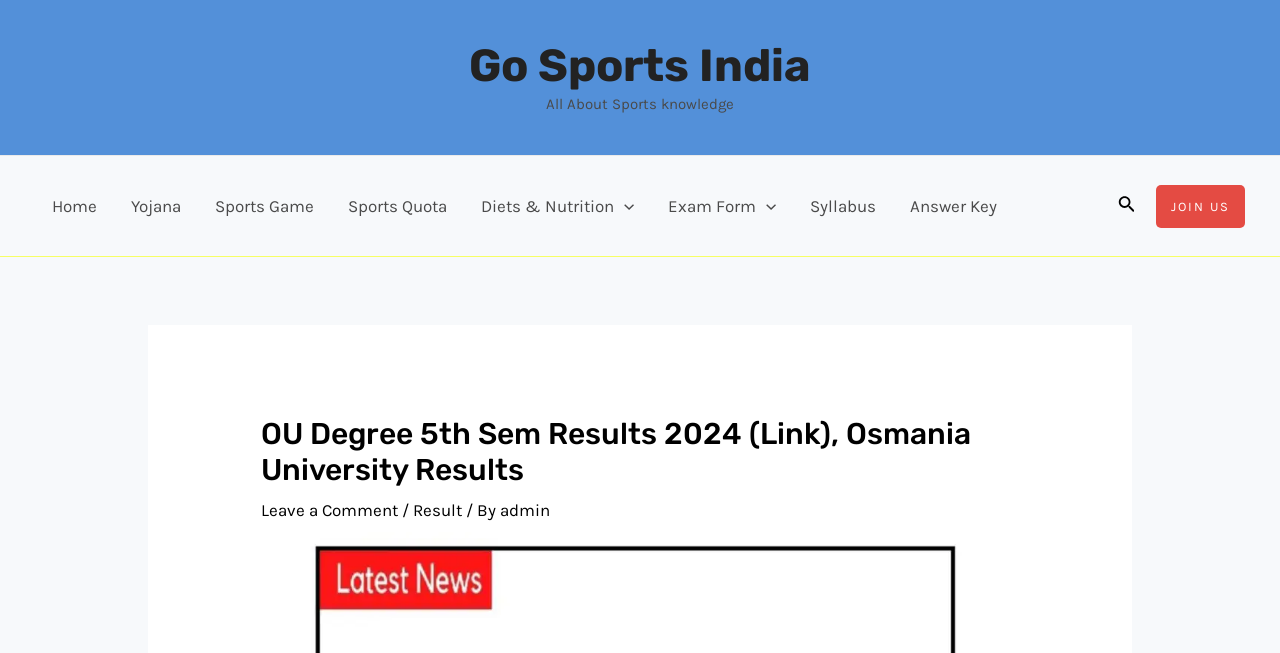Find the bounding box coordinates for the element that must be clicked to complete the instruction: "Click on Home". The coordinates should be four float numbers between 0 and 1, indicated as [left, top, right, bottom].

[0.027, 0.239, 0.089, 0.392]